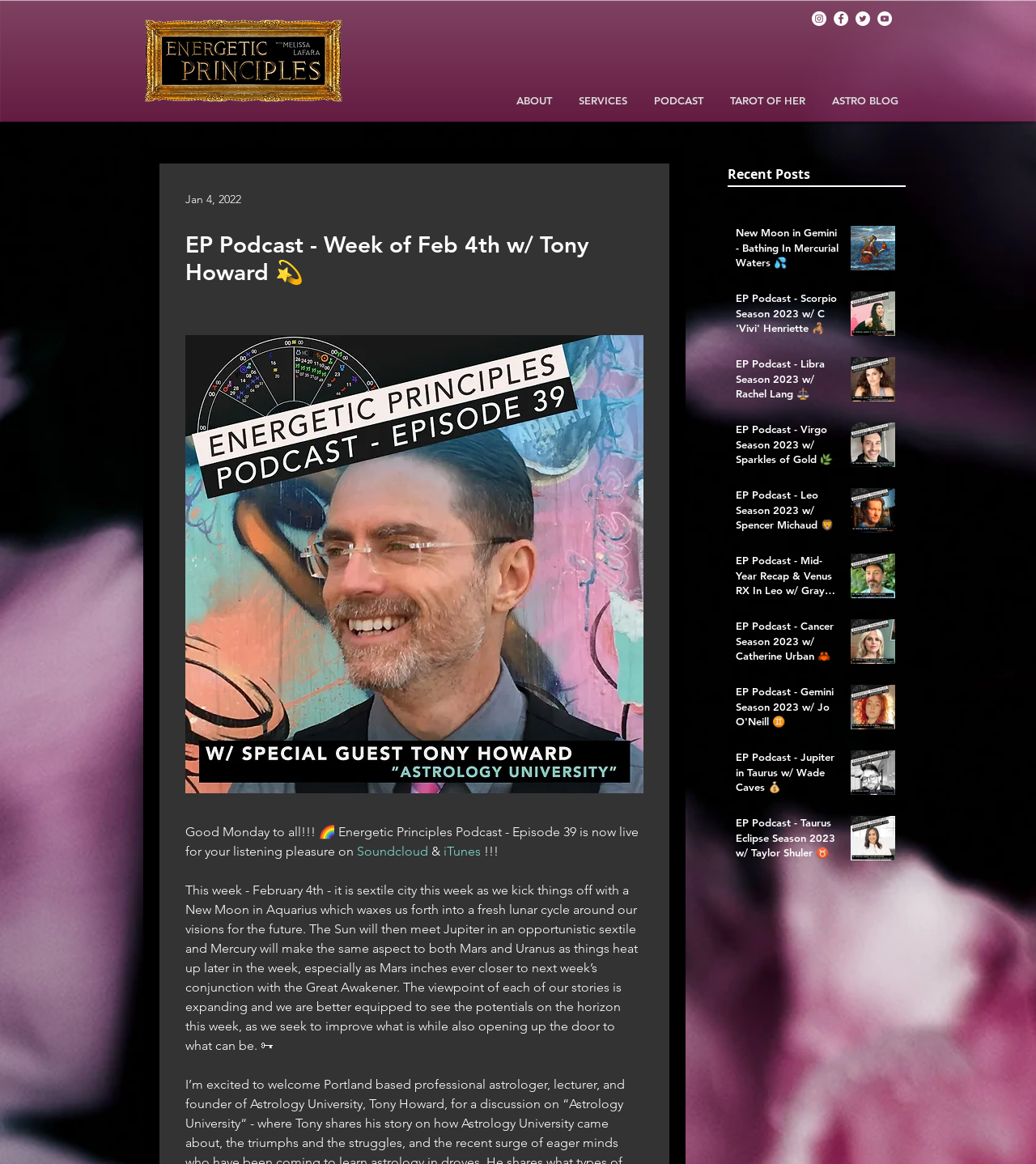Please locate the bounding box coordinates of the element's region that needs to be clicked to follow the instruction: "Go to the ABOUT page". The bounding box coordinates should be provided as four float numbers between 0 and 1, i.e., [left, top, right, bottom].

[0.484, 0.076, 0.545, 0.097]